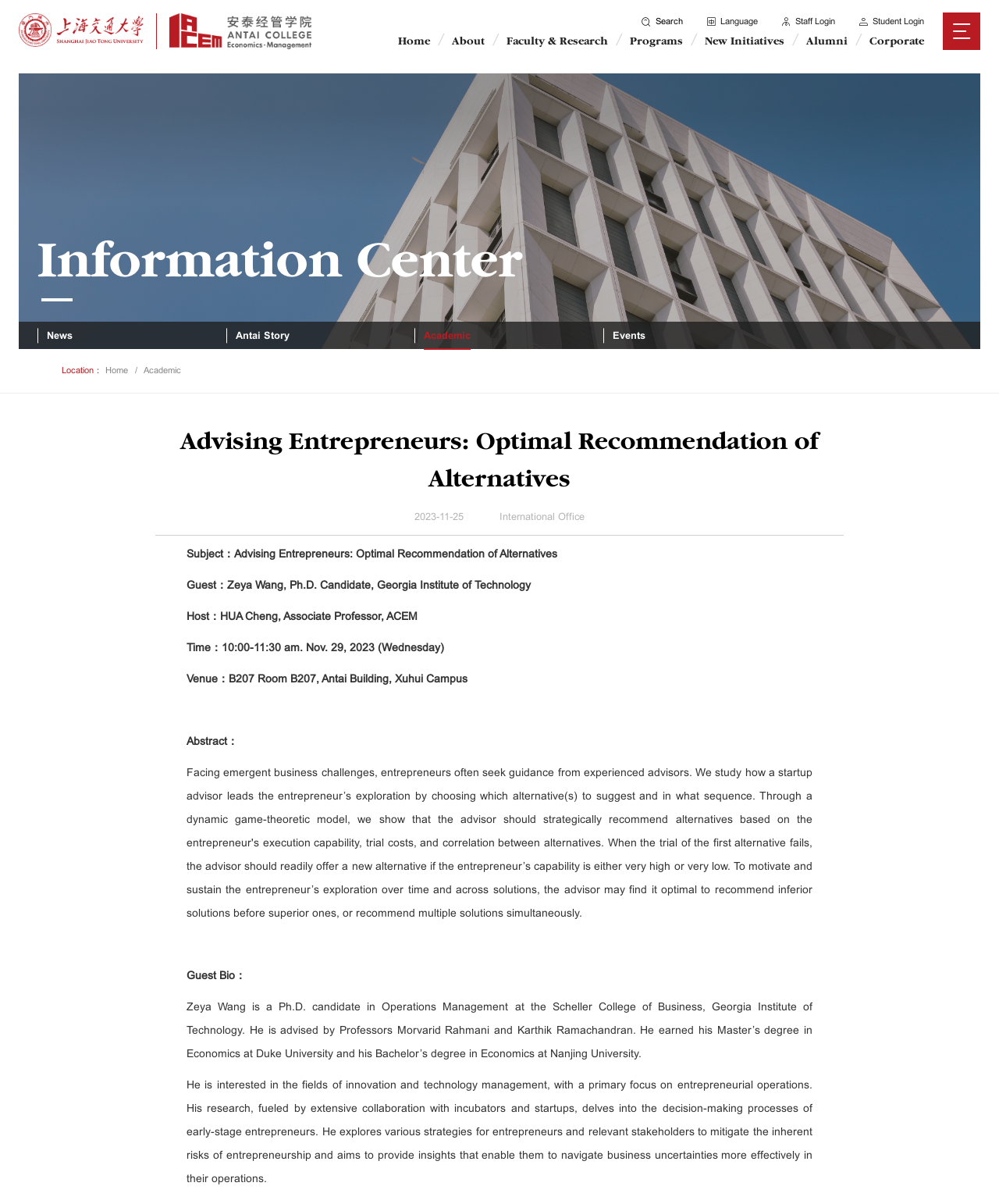Show me the bounding box coordinates of the clickable region to achieve the task as per the instruction: "view Antai story".

[0.226, 0.272, 0.415, 0.285]